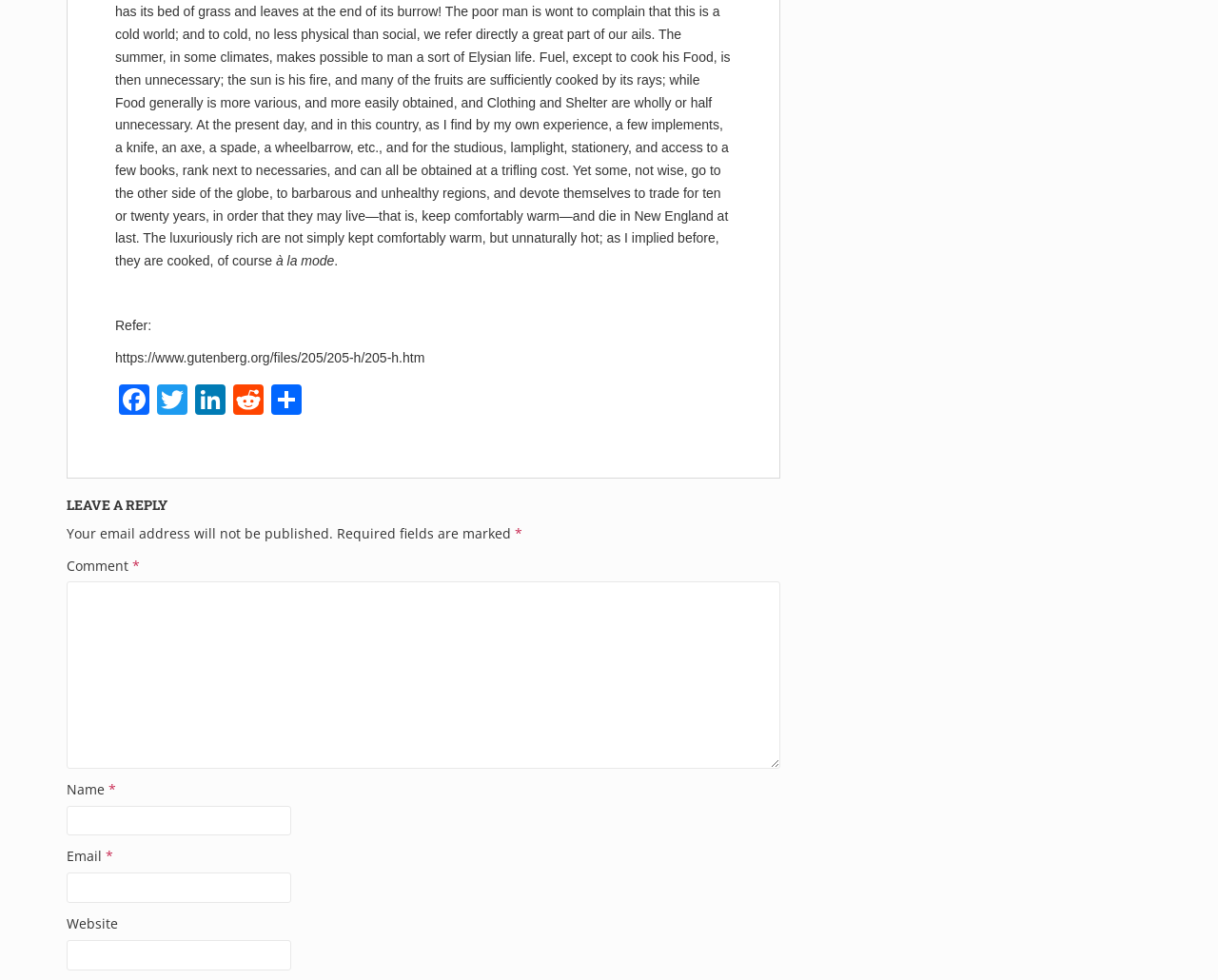Highlight the bounding box coordinates of the element you need to click to perform the following instruction: "Click on Facebook."

[0.095, 0.393, 0.126, 0.429]